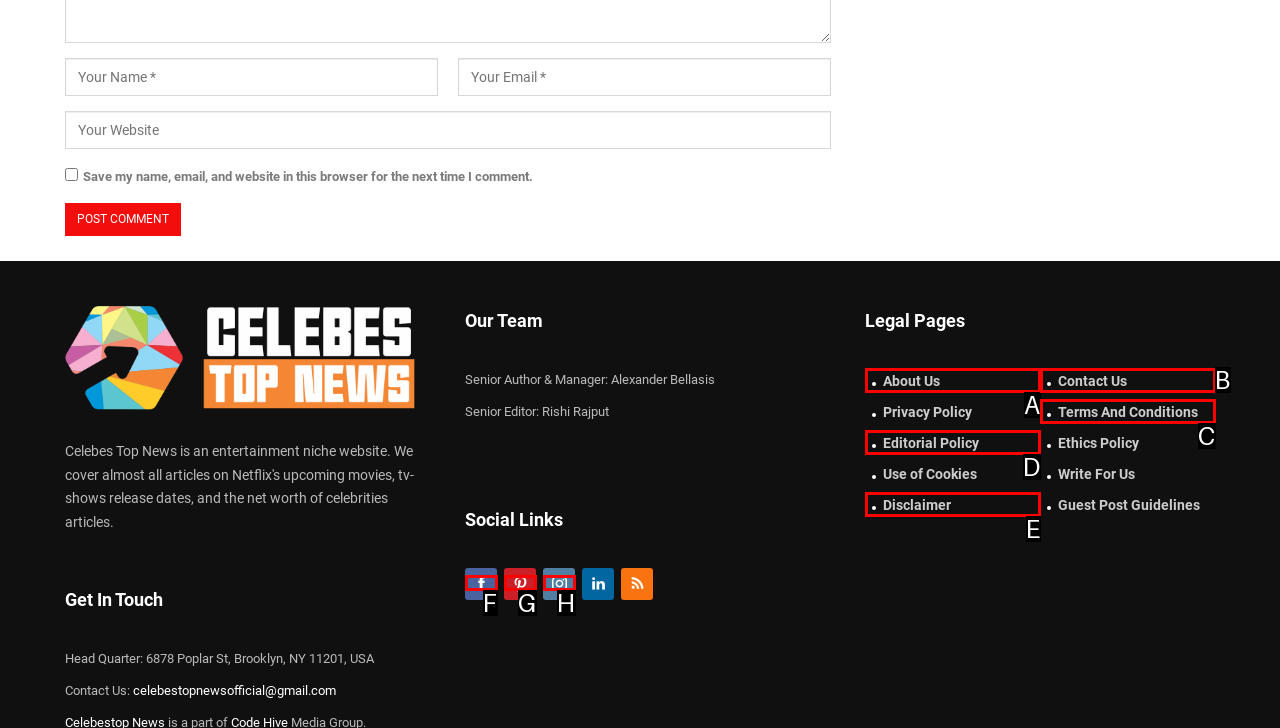Match the following description to a UI element: Disclaimer
Provide the letter of the matching option directly.

E